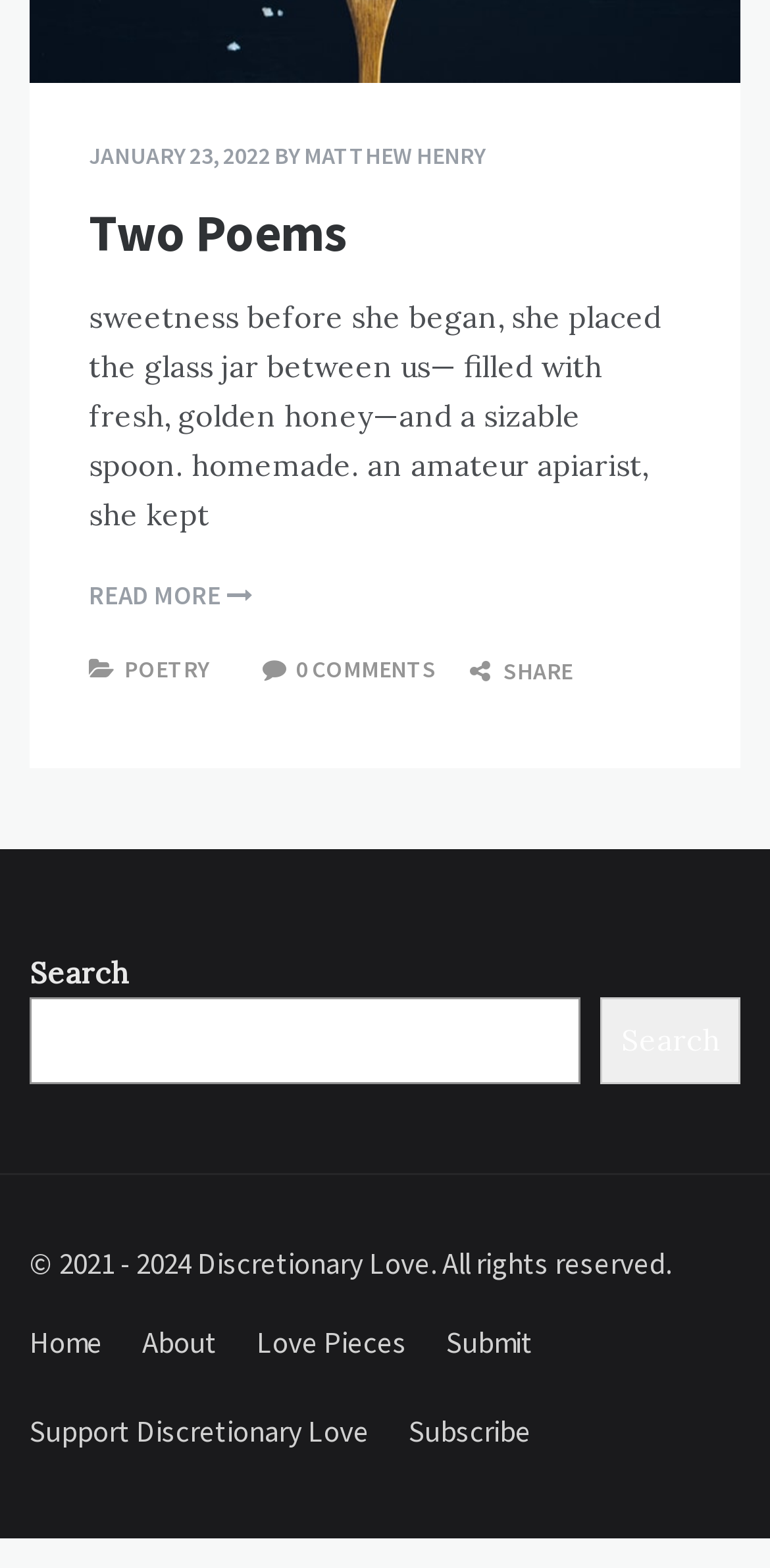Please answer the following question using a single word or phrase: 
What is the copyright year range?

2021 - 2024